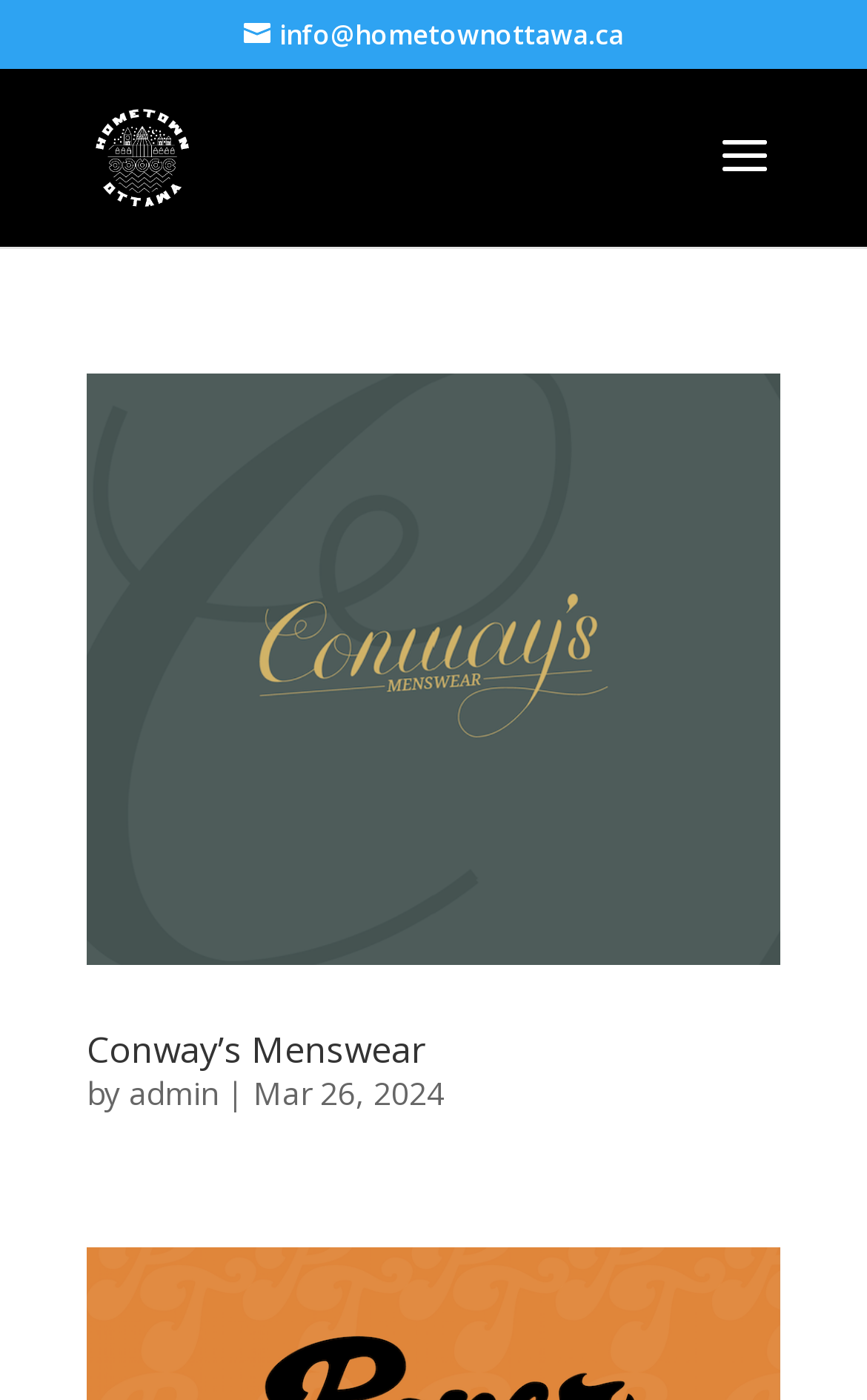When was the article published?
Examine the image and give a concise answer in one word or a short phrase.

Mar 26, 2024